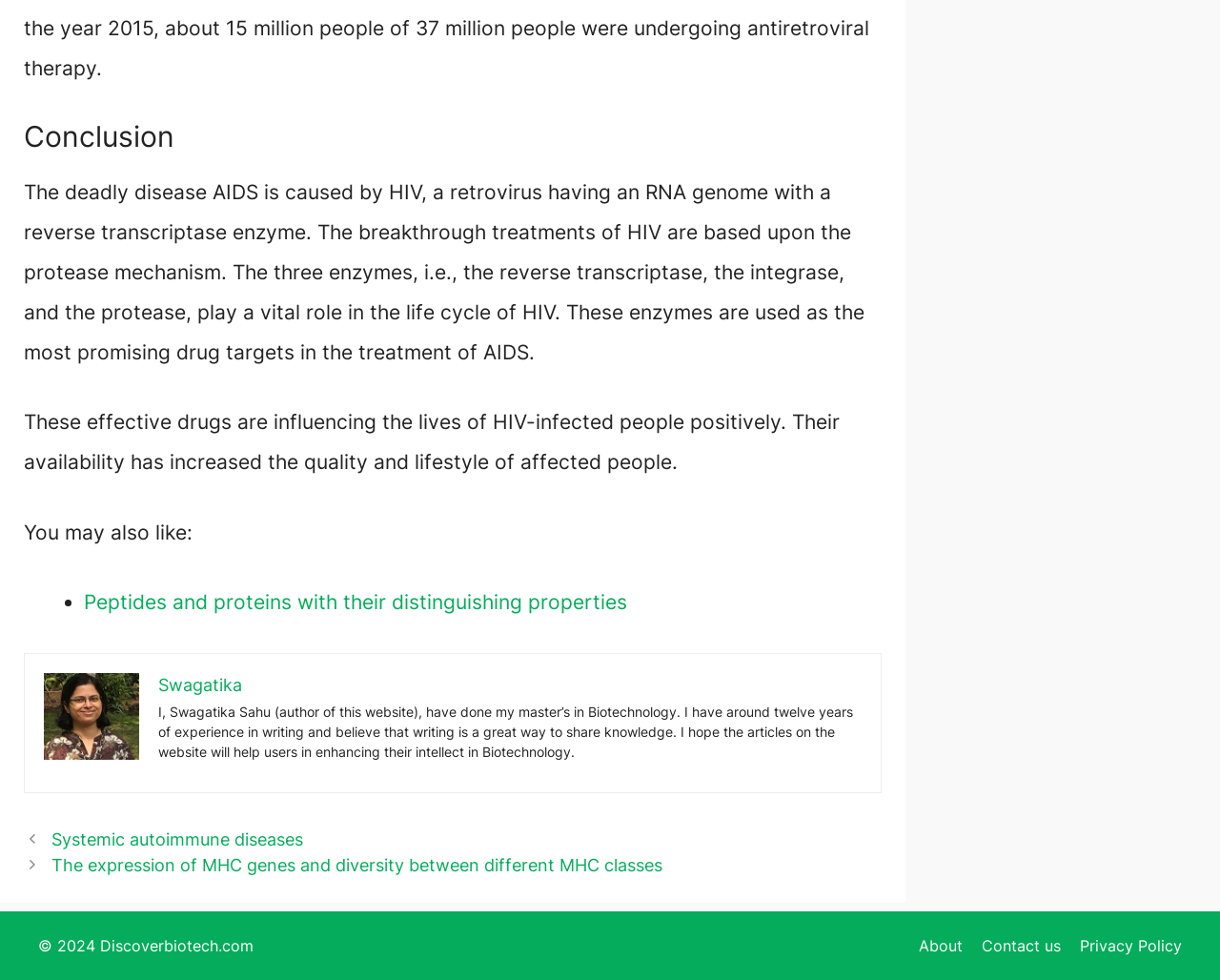Consider the image and give a detailed and elaborate answer to the question: 
What is the author's name?

The author's name can be found in the text 'I, Swagatika Sahu (author of this website), have done my master’s in Biotechnology...' which is located in the middle of the webpage.